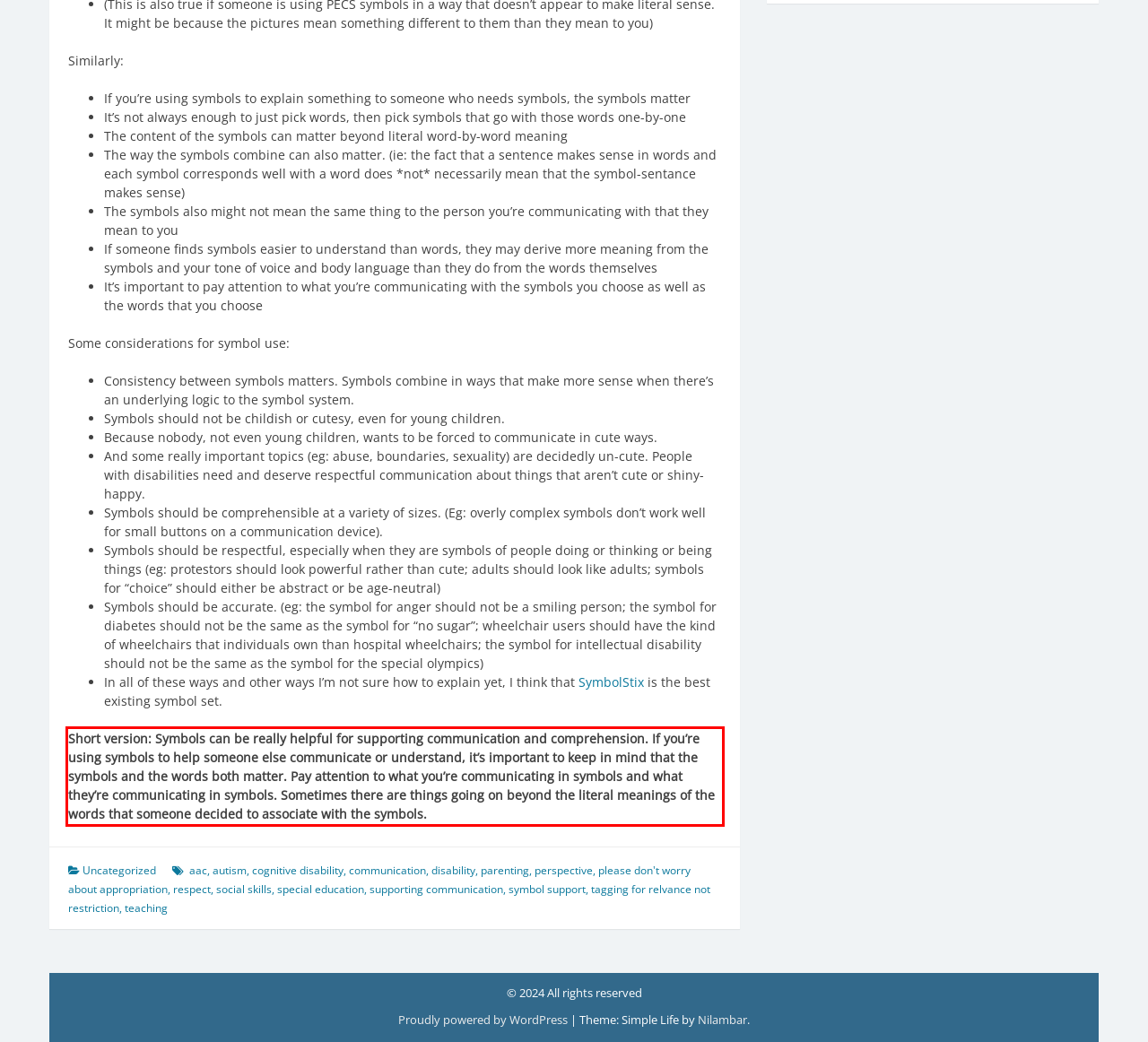You are provided with a screenshot of a webpage that includes a red bounding box. Extract and generate the text content found within the red bounding box.

Short version: Symbols can be really helpful for supporting communication and comprehension. If you’re using symbols to help someone else communicate or understand, it’s important to keep in mind that the symbols and the words both matter. Pay attention to what you’re communicating in symbols and what they’re communicating in symbols. Sometimes there are things going on beyond the literal meanings of the words that someone decided to associate with the symbols.